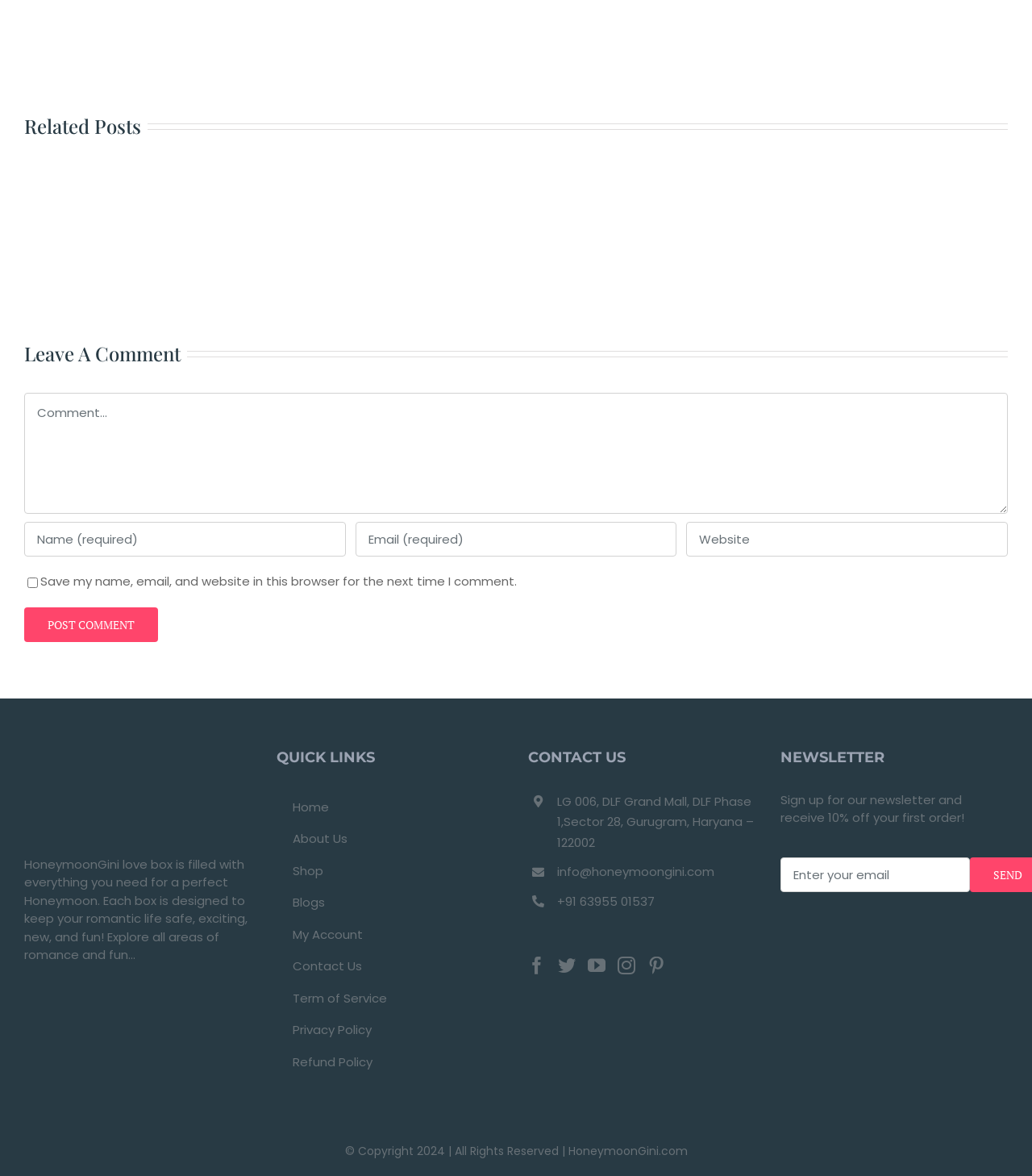Locate the bounding box coordinates of the element that should be clicked to fulfill the instruction: "Post a comment".

[0.023, 0.516, 0.153, 0.546]